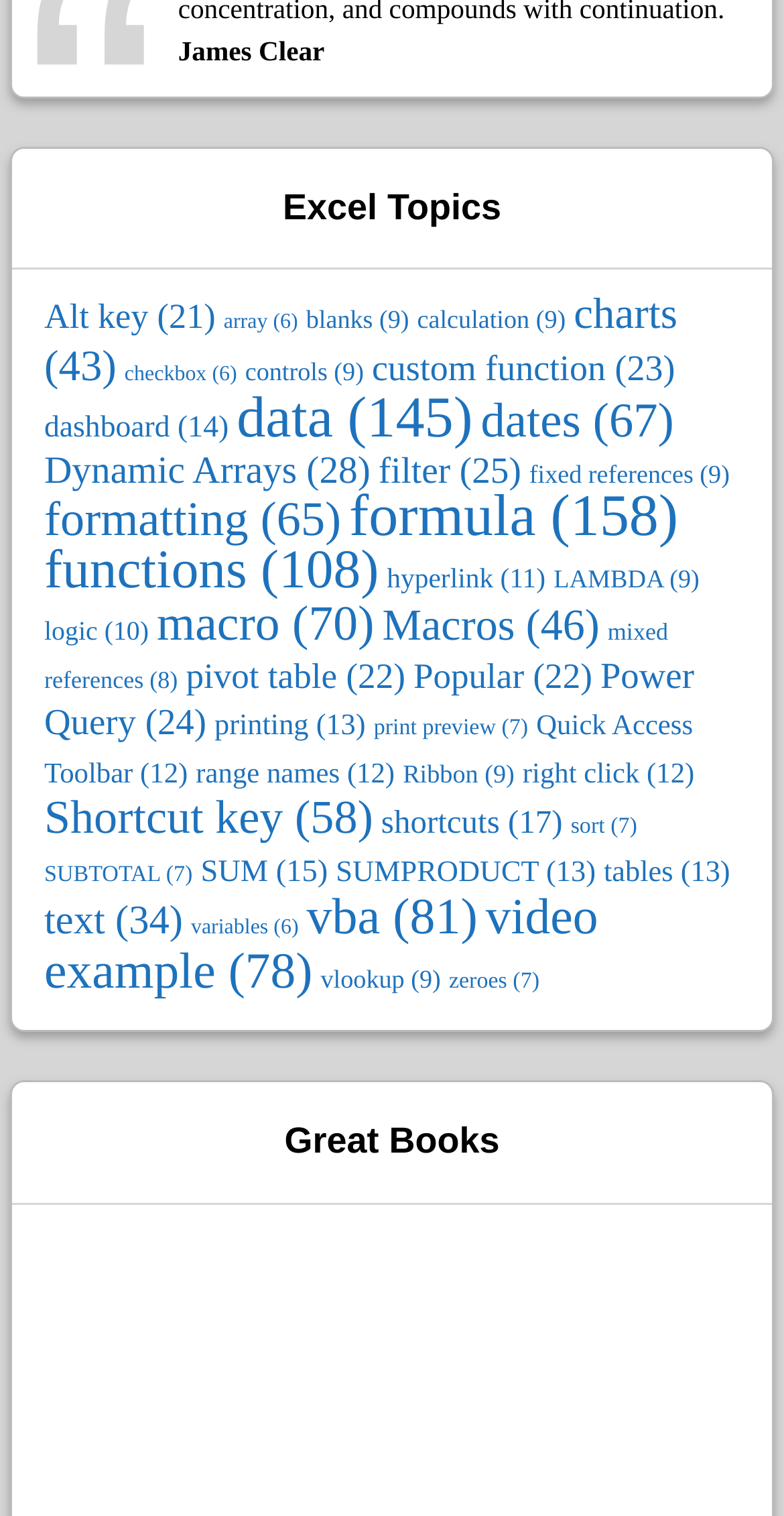Locate the bounding box coordinates of the clickable part needed for the task: "View 'charts'".

[0.056, 0.192, 0.864, 0.258]